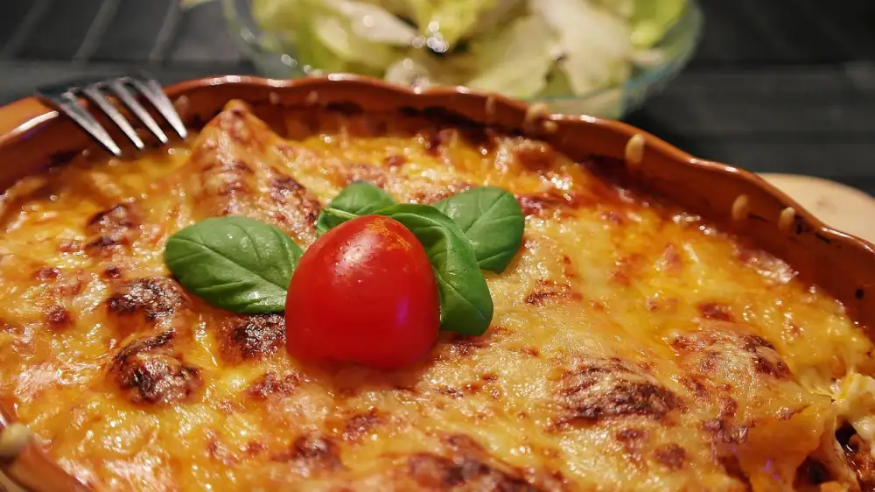Use a single word or phrase to answer the question: 
Is the dish served with a side?

Yes